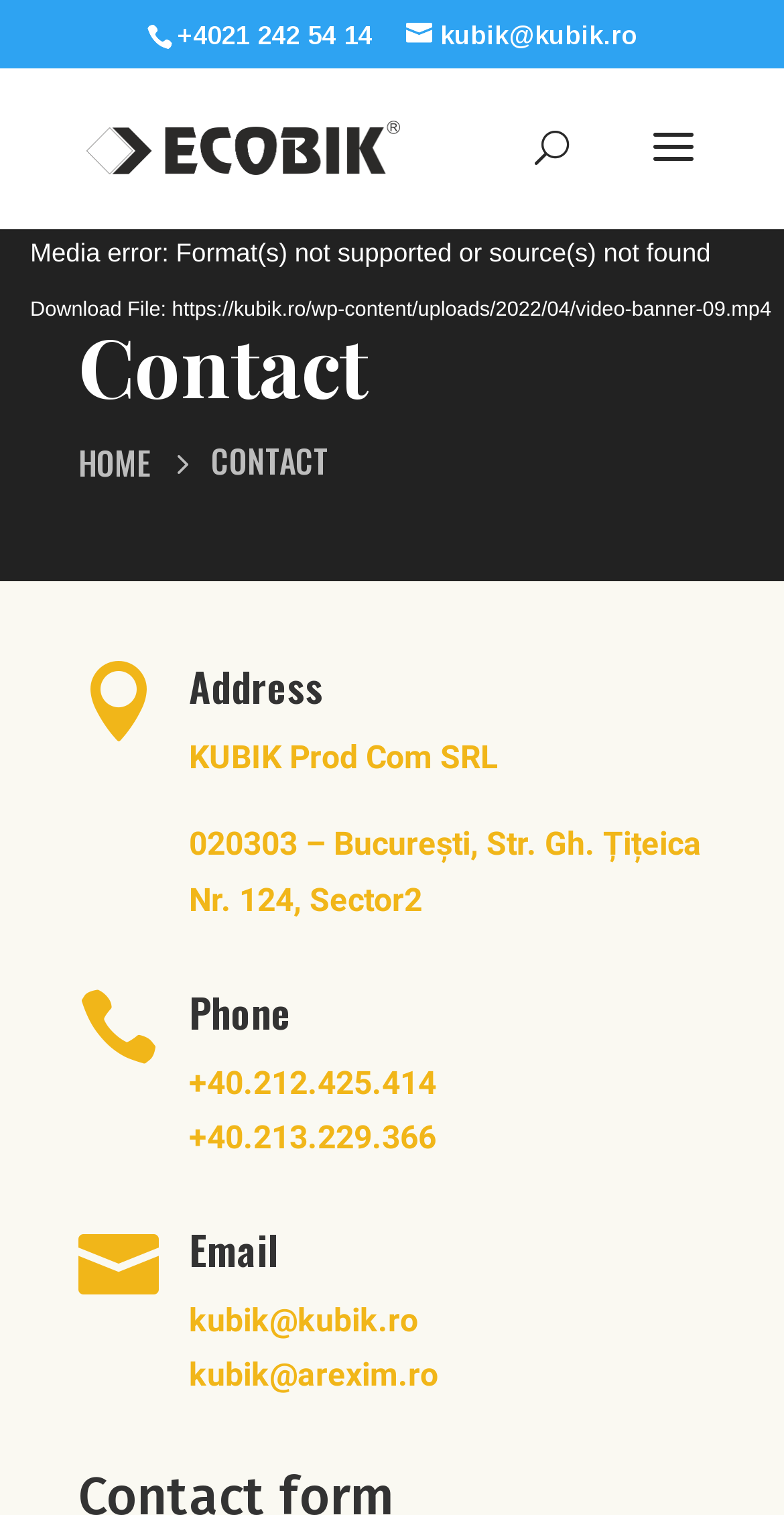Describe the webpage in detail, including text, images, and layout.

The webpage is a contact page for Ecobik, with a prominent logo at the top left corner. Below the logo, there is a search bar that spans about half of the page's width. 

On the top right corner, there are two phone numbers and an email address displayed as links. 

Below the search bar, there is a video player that takes up the full width of the page. However, it appears to be experiencing a media error, with a message indicating that the format is not supported or the source is not found.

The main content of the page is divided into three sections, each with a heading and a layout table. The first section is titled "Contact" and contains links to the homepage and the contact page itself. 

The second section is titled "Address" and displays the company's address in a series of static text elements, including the company name, "KUBIK SRL", and the street address.

The third section is titled "Phone" and lists two phone numbers as links. 

The final section is titled "Email" and lists two email addresses as links.